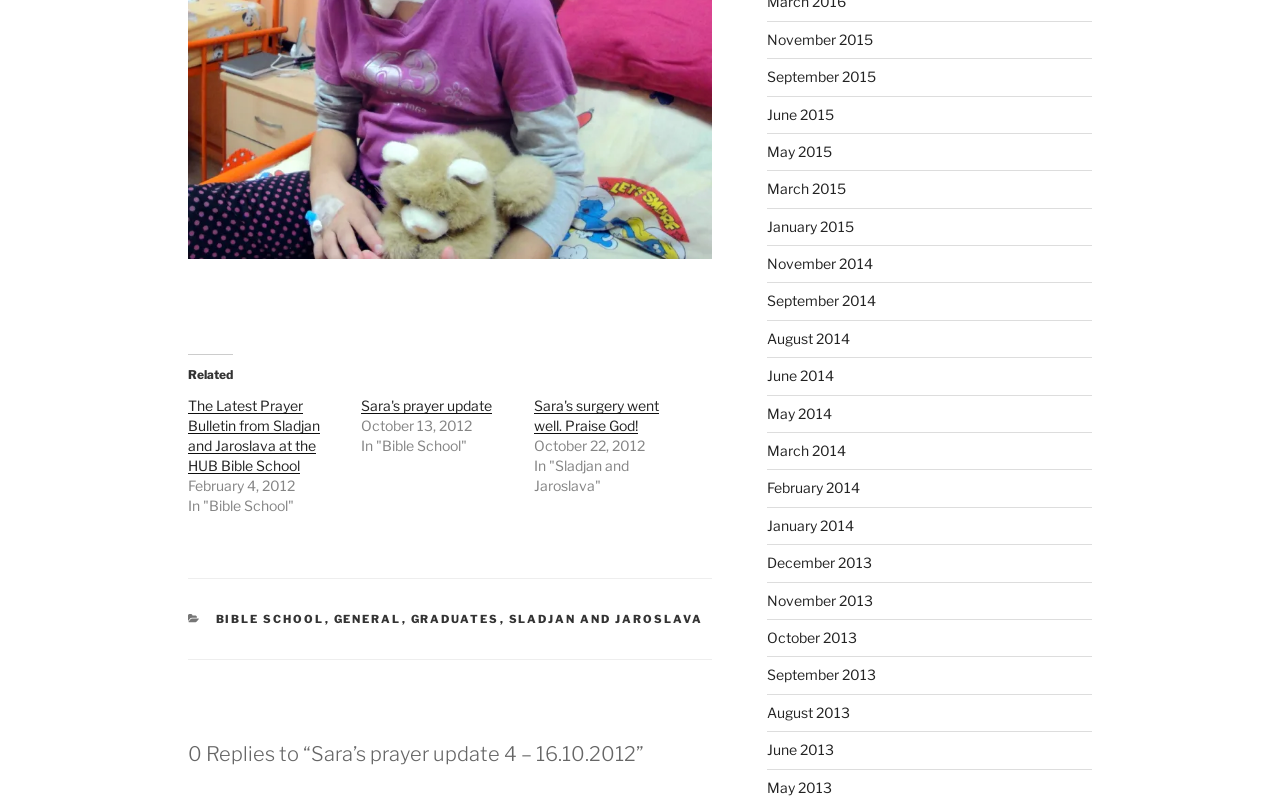How many months are listed in the archive section?
Answer the question in as much detail as possible.

The archive section lists months from January 2013 to November 2015, which is a total of 24 months.